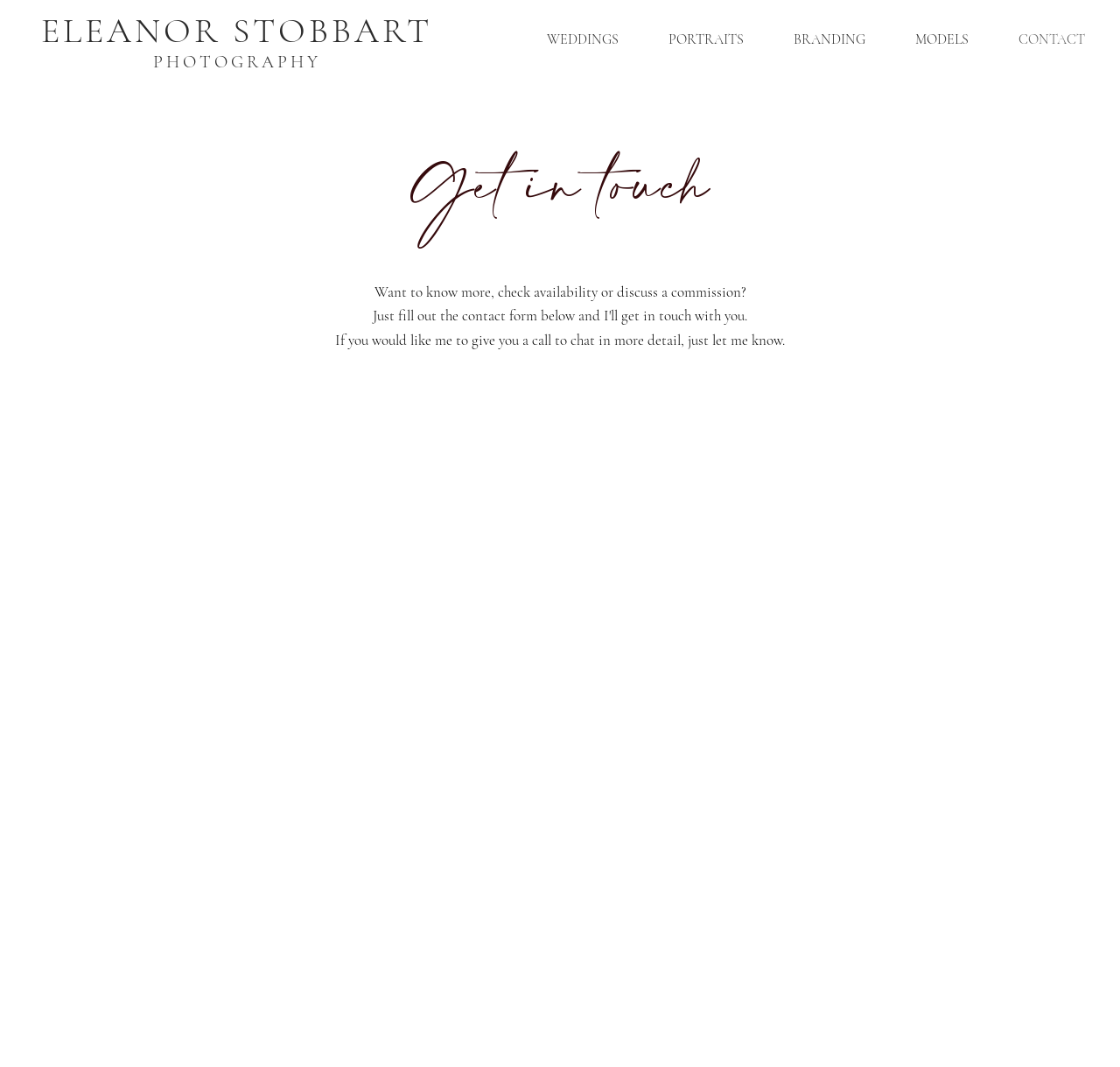Write an extensive caption that covers every aspect of the webpage.

The webpage is about Eleanor Stobbart Photography, a photographer based in Devon and Cornwall, UK. At the top of the page, there is a large heading that reads "ELEANOR STOBBART PHOTOGRAPHY" with a link to the same text. Below this heading, there is a navigation menu with five links: "WEDDINGS", "PORTRAITS", "BRANDING", "MODELS", and "CONTACT", which are evenly spaced and aligned horizontally across the page.

In the middle of the page, there are three blocks of text. The first block reads "Get in touch" and is positioned above the other two blocks. The second block consists of two lines of text: "Want to know more, check availability or discuss a" and "commission?". The third block of text is a paragraph that starts with "If you would like me to give you a call to chat in more detail, just let me know." These blocks of text are centered on the page and are positioned below the navigation menu.

Overall, the webpage has a simple and clean layout, with a clear focus on the photographer's brand and services.